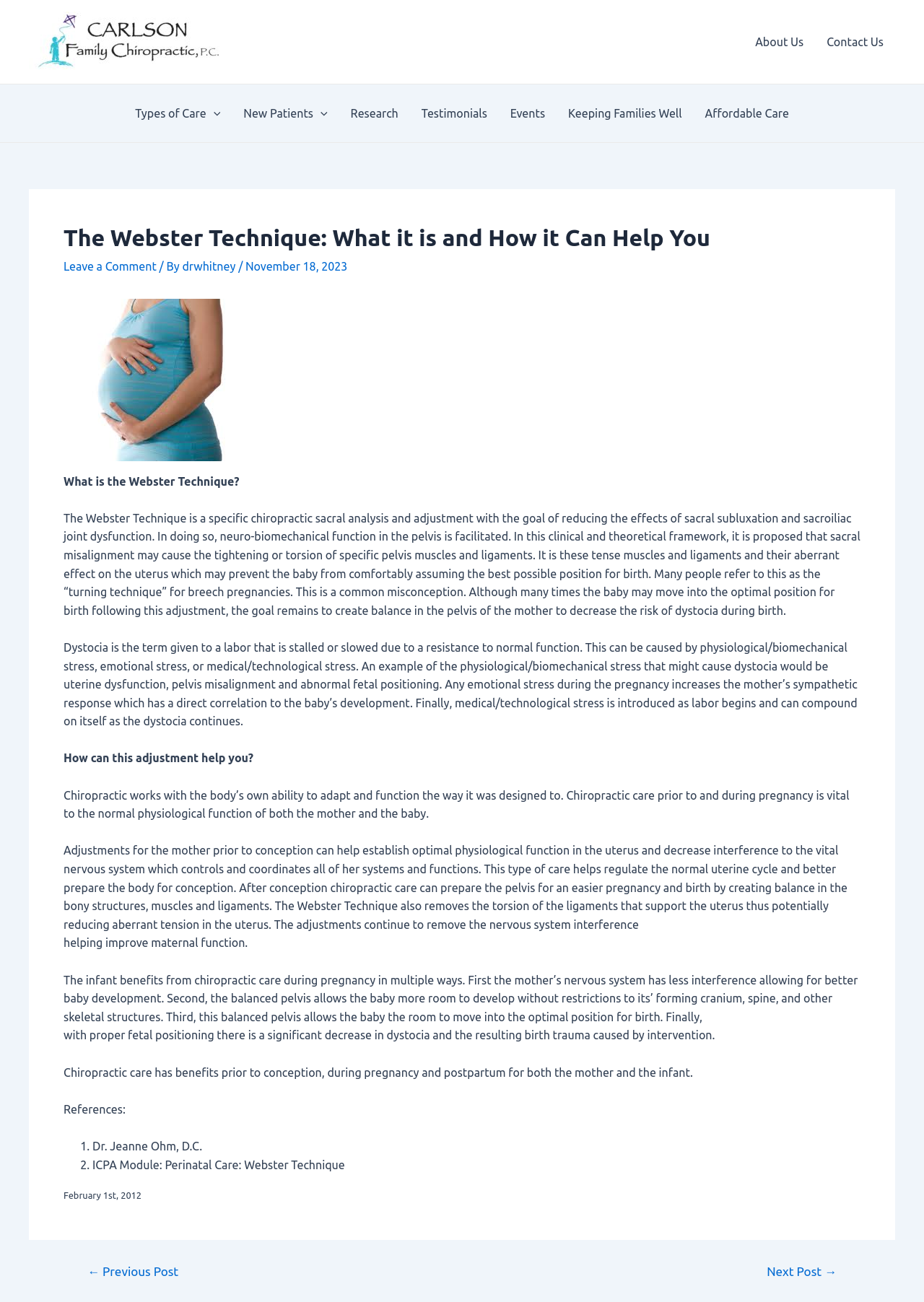What is the name of the chiropractic technique discussed?
Look at the screenshot and give a one-word or phrase answer.

The Webster Technique